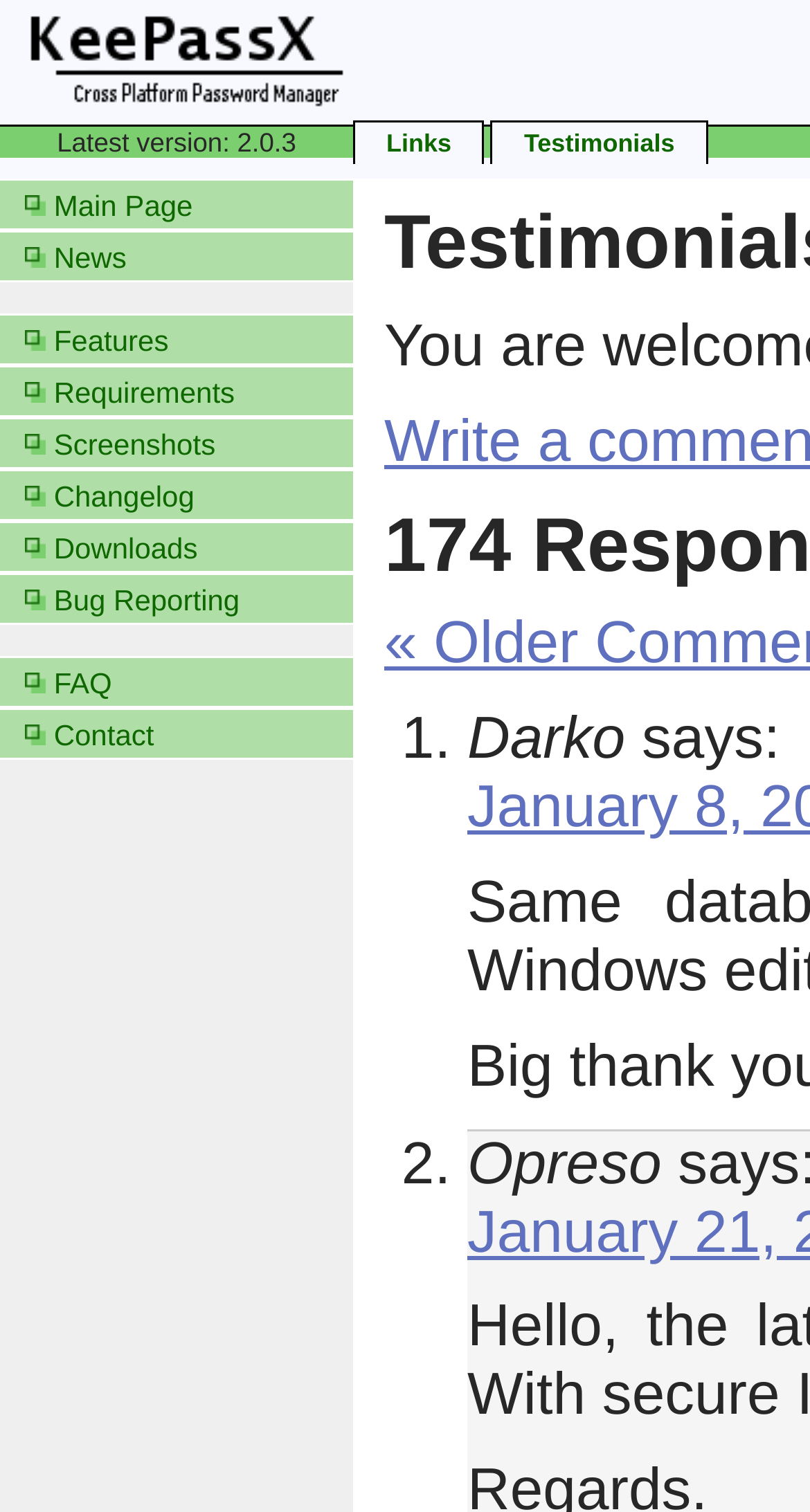Specify the bounding box coordinates for the region that must be clicked to perform the given instruction: "Read the 'Testimonials'".

[0.647, 0.085, 0.833, 0.104]